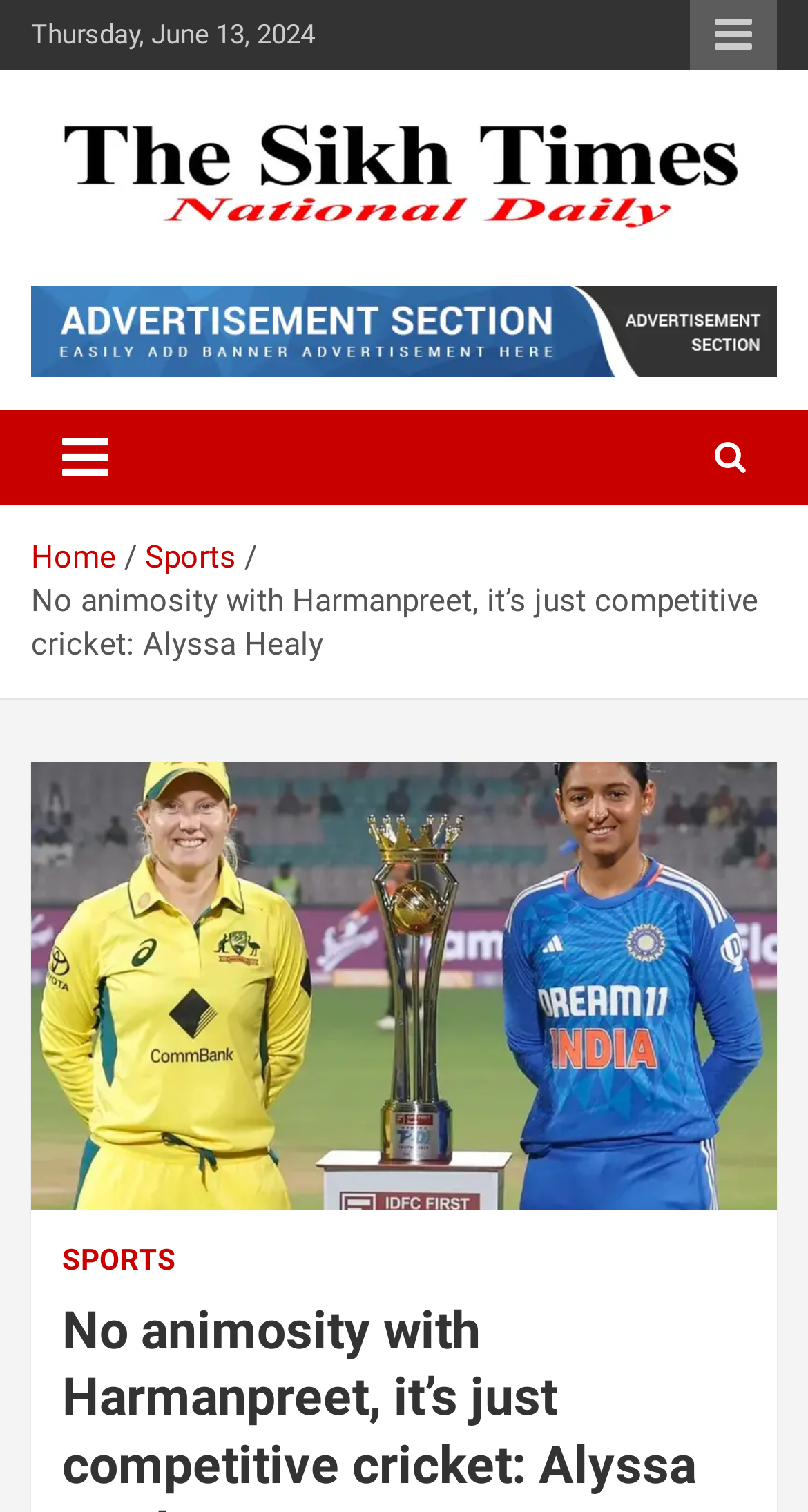Find the bounding box coordinates for the HTML element described in this sentence: "Home". Provide the coordinates as four float numbers between 0 and 1, in the format [left, top, right, bottom].

[0.038, 0.356, 0.144, 0.381]